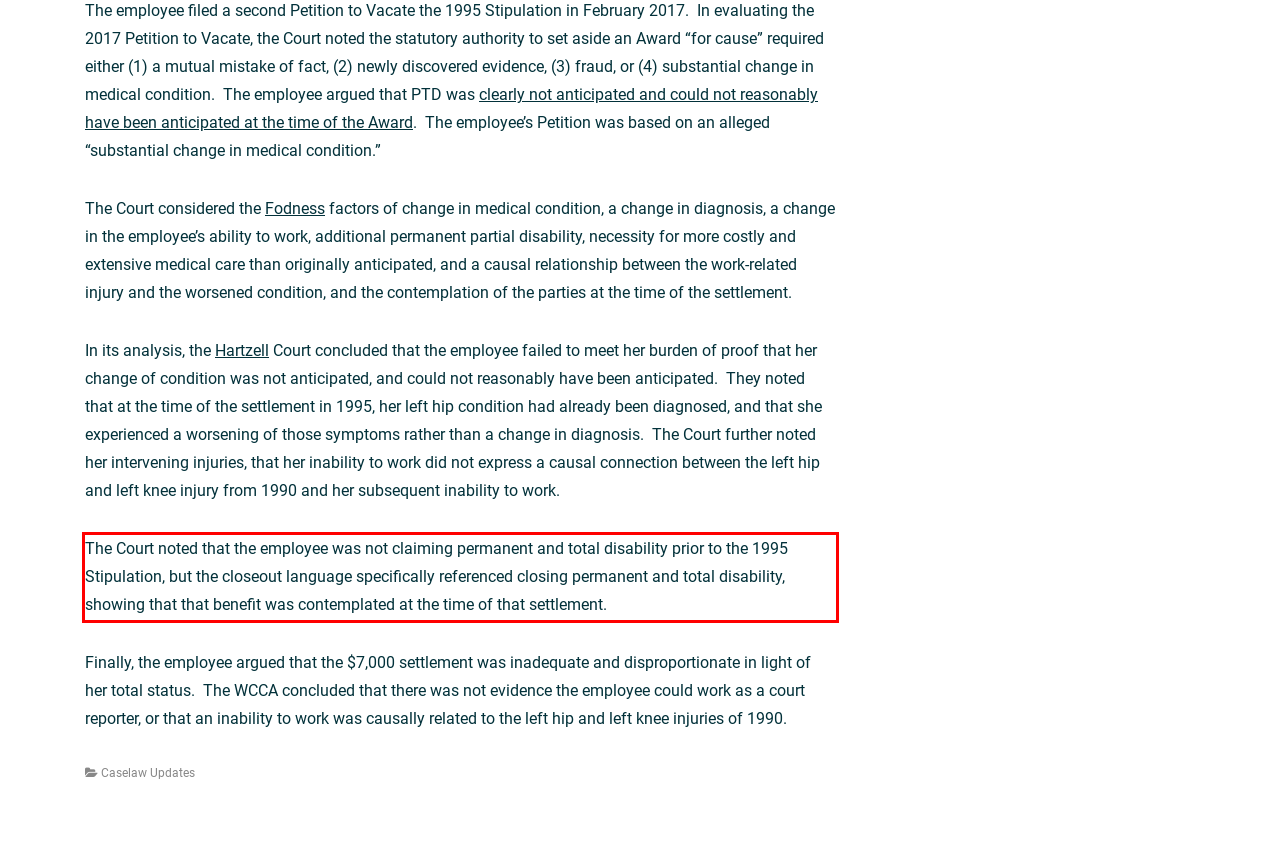Identify and transcribe the text content enclosed by the red bounding box in the given screenshot.

The Court noted that the employee was not claiming permanent and total disability prior to the 1995 Stipulation, but the closeout language specifically referenced closing permanent and total disability, showing that that benefit was contemplated at the time of that settlement.